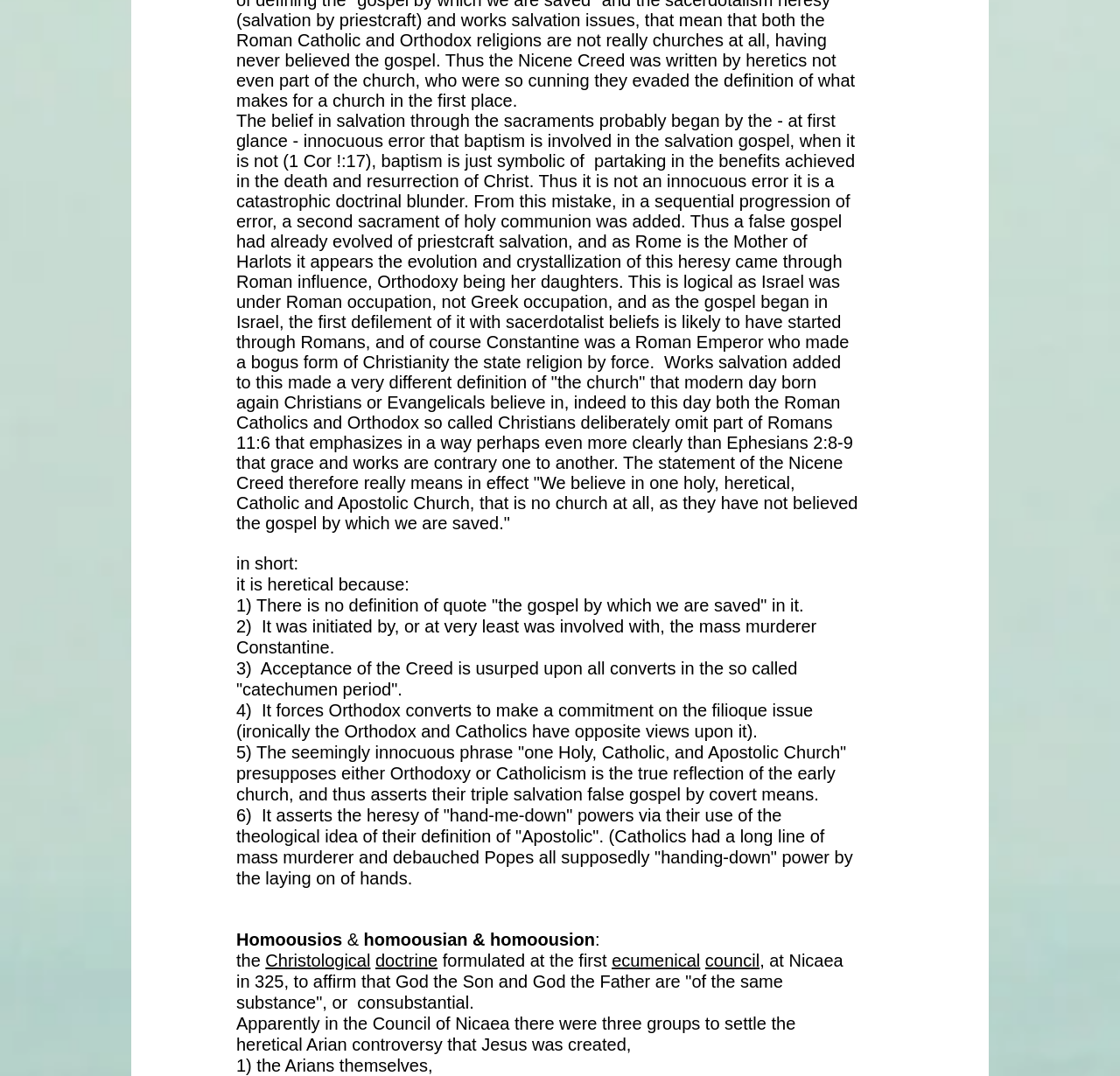What is the error in the salvation gospel according to the webpage?
Provide a detailed answer to the question, using the image to inform your response.

The webpage explains that the error in the salvation gospel is the idea that baptism is involved in the salvation gospel, when in fact baptism is just symbolic of partaking in the benefits achieved in the death and resurrection of Christ.